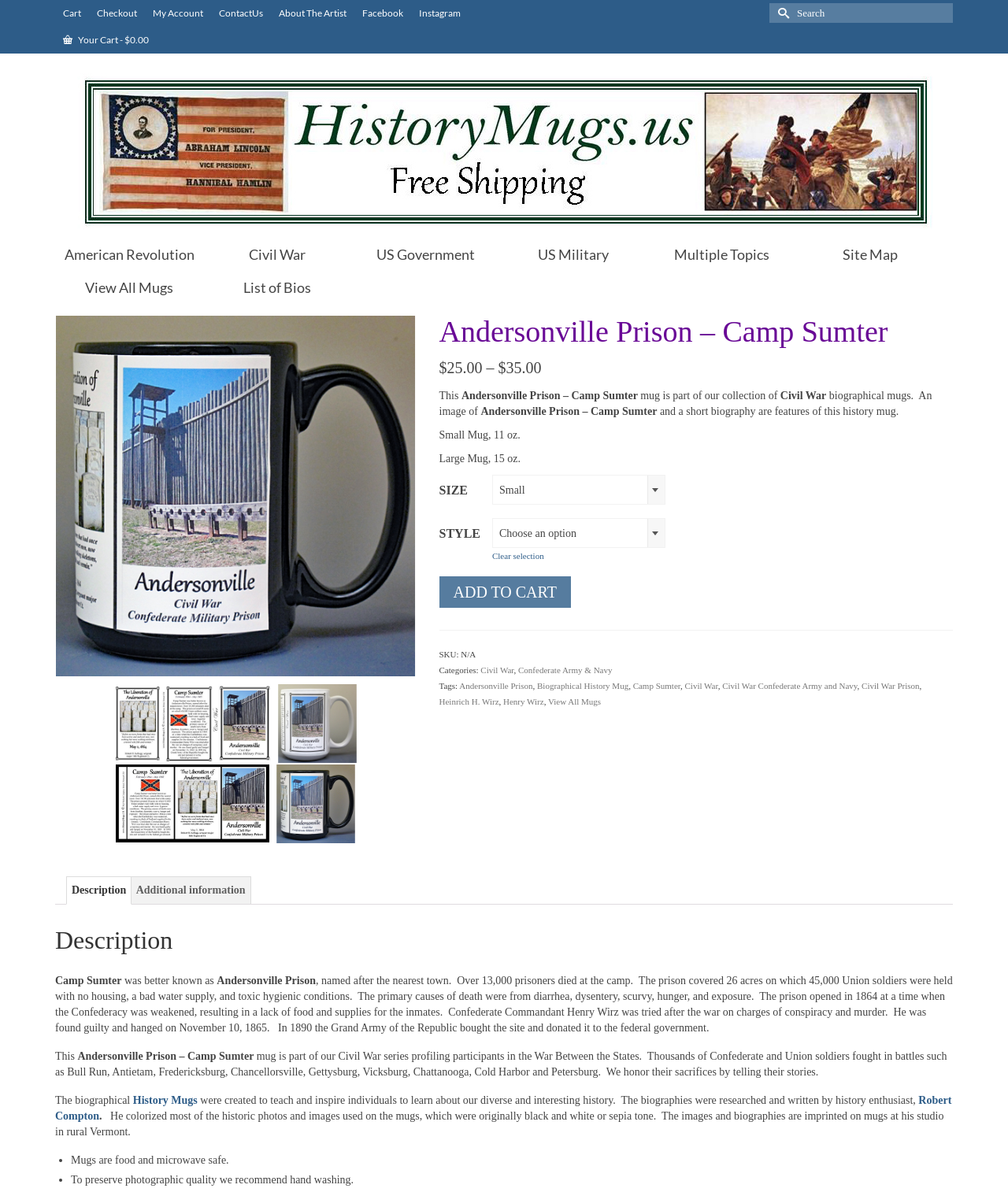Determine the bounding box coordinates of the target area to click to execute the following instruction: "Choose a size."

[0.488, 0.398, 0.66, 0.423]